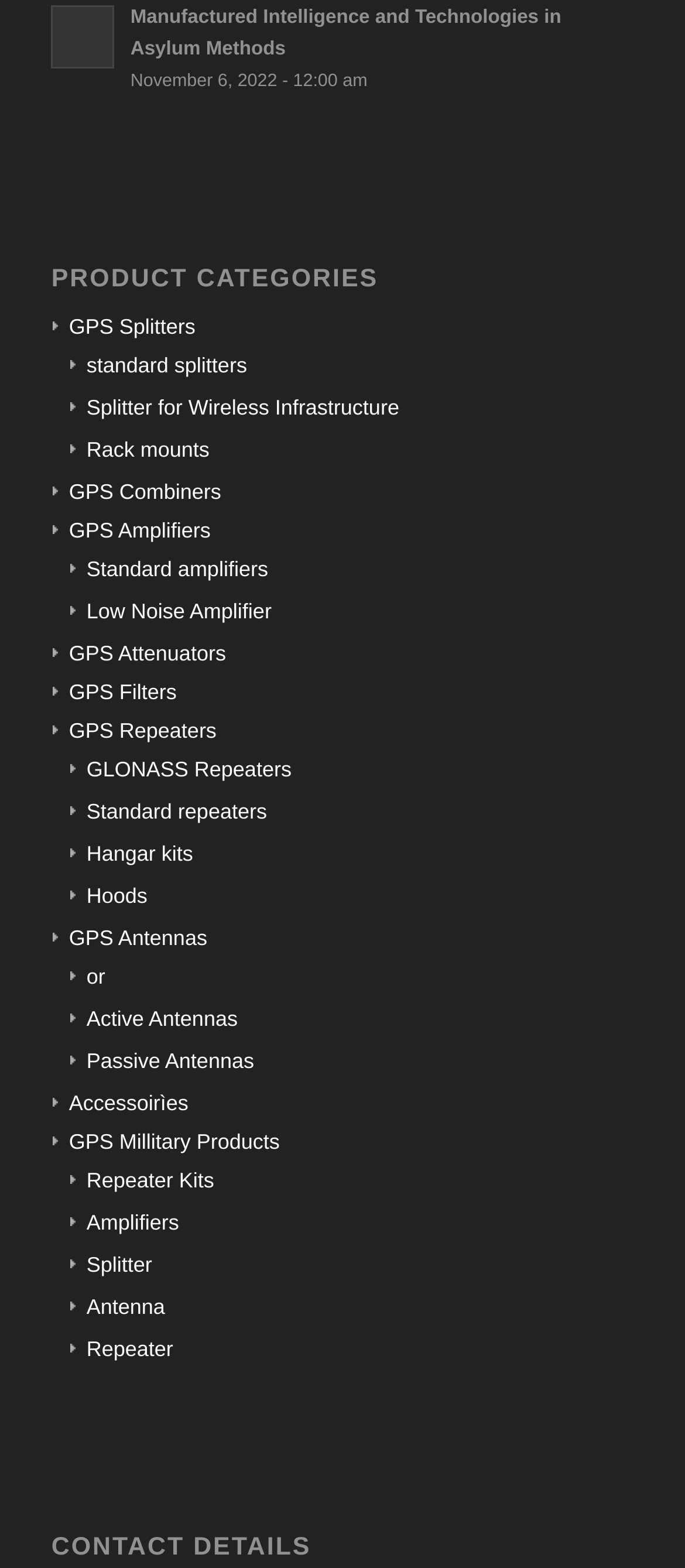Please identify the bounding box coordinates of the clickable element to fulfill the following instruction: "Contact us". The coordinates should be four float numbers between 0 and 1, i.e., [left, top, right, bottom].

[0.075, 0.979, 0.925, 0.997]